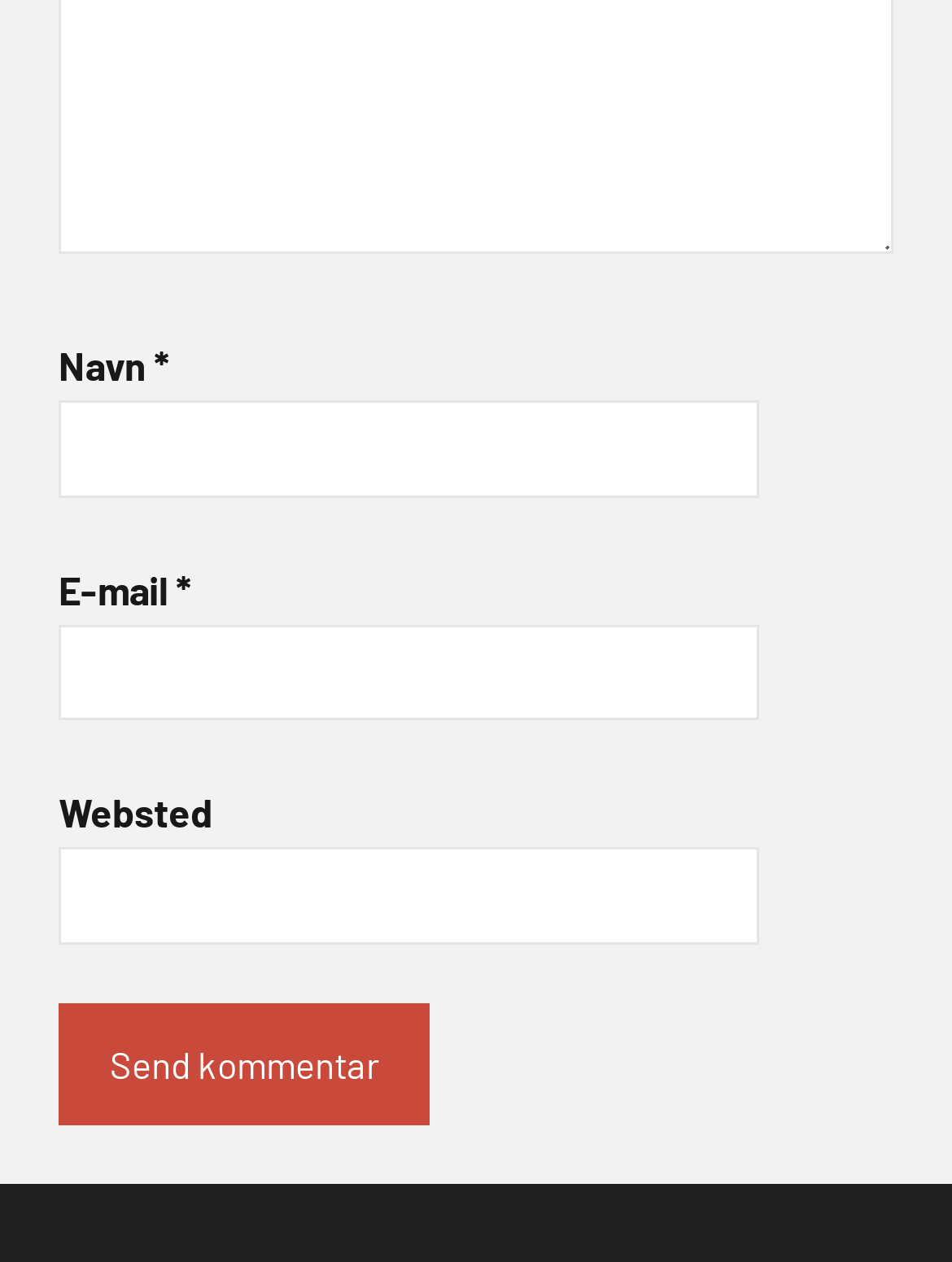Find the bounding box coordinates for the HTML element specified by: "parent_node: Navn * name="author"".

[0.062, 0.317, 0.798, 0.394]